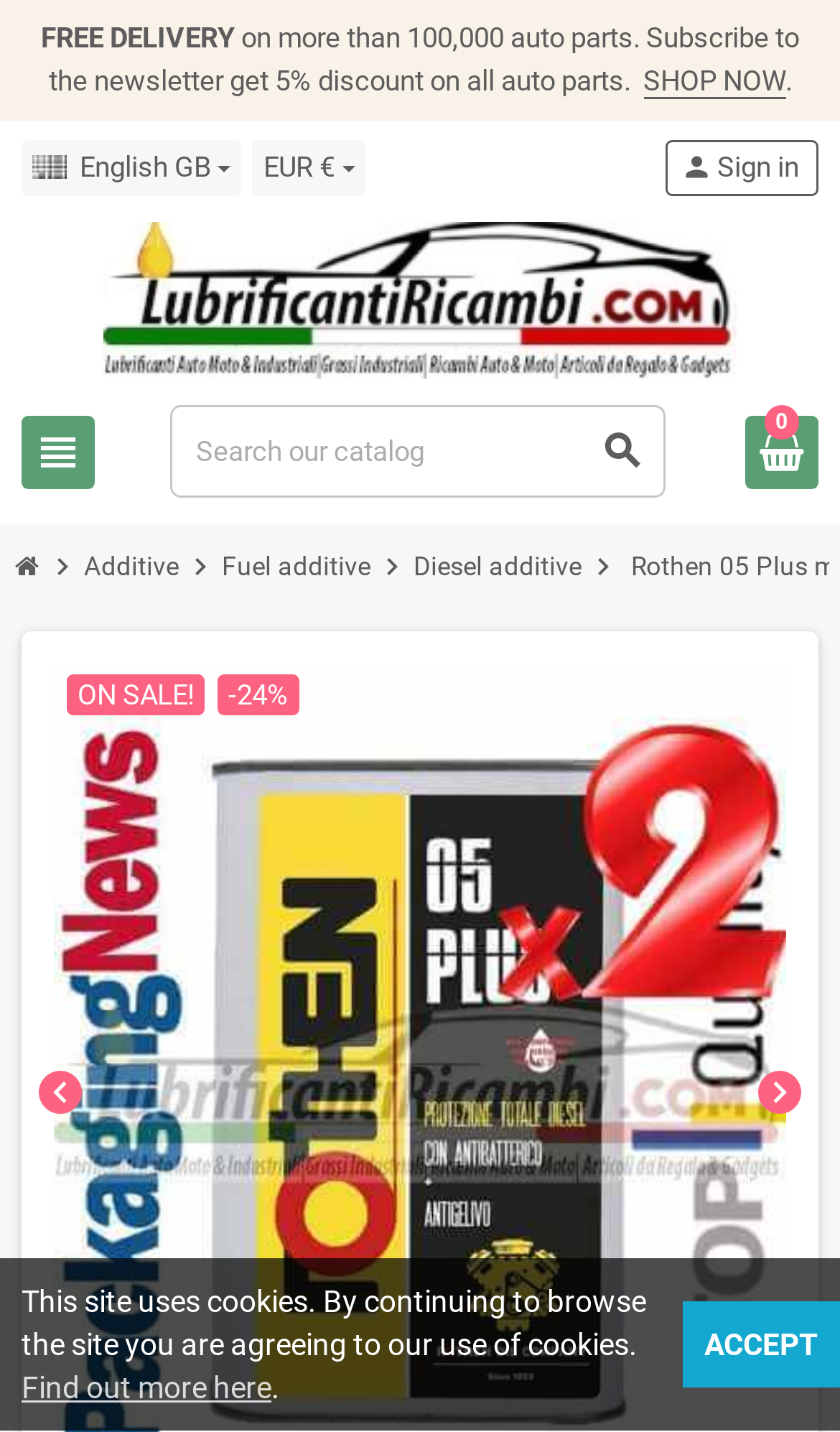Extract the bounding box of the UI element described as: "The Closet".

None